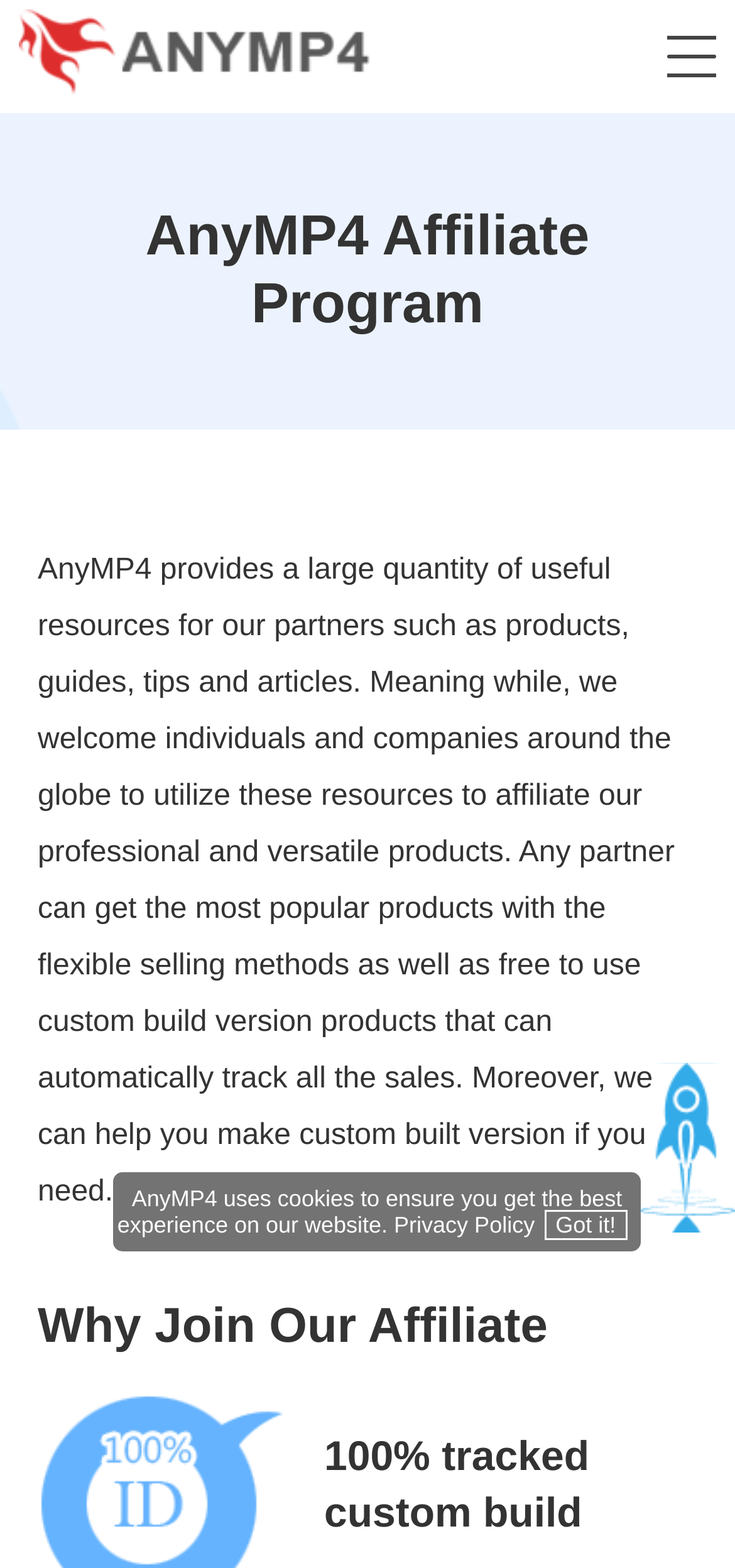Can you determine the main header of this webpage?

AnyMP4 Affiliate Program